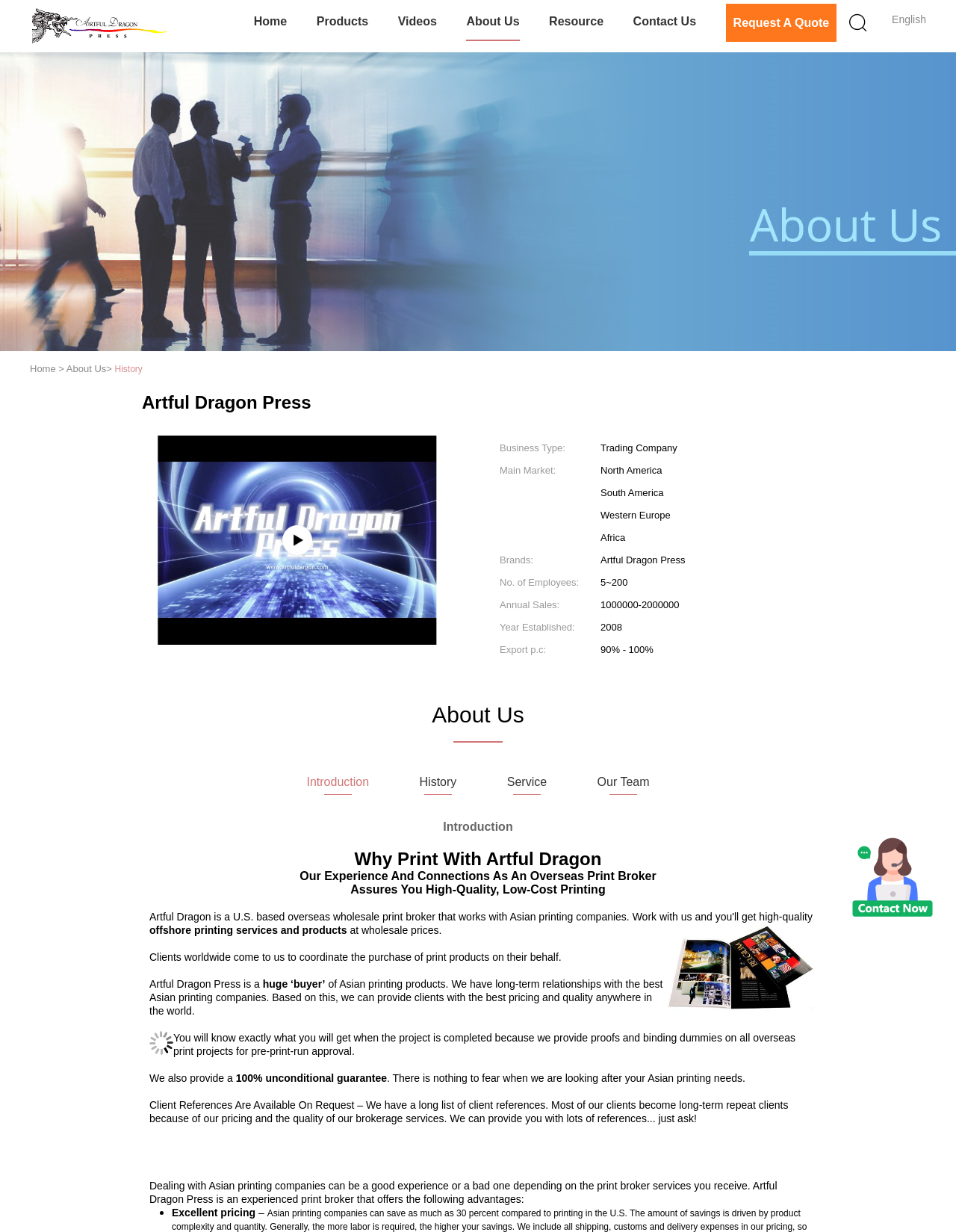Please provide a short answer using a single word or phrase for the question:
What is the year Artful Dragon Press was established?

2008